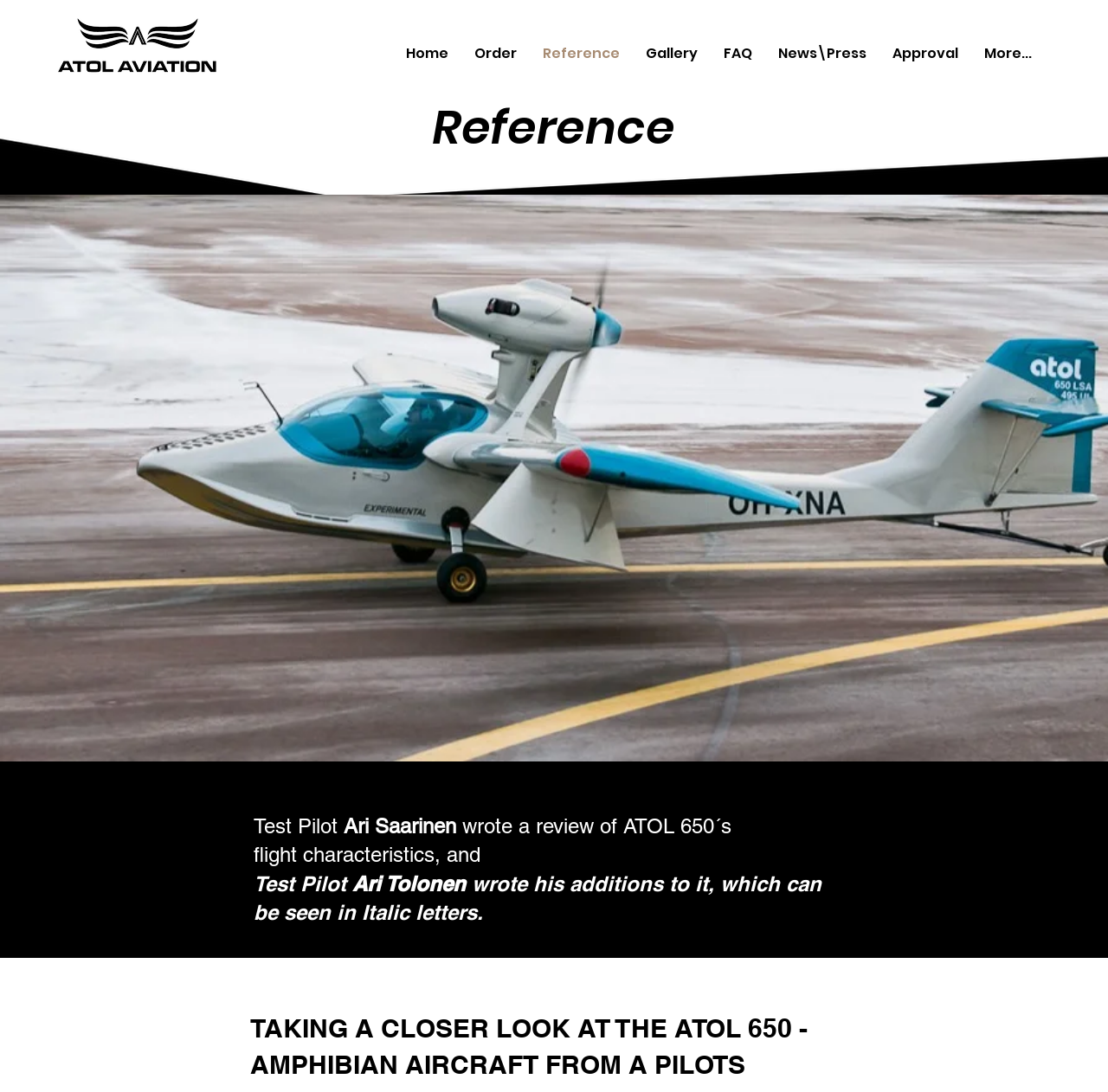What is the name of the test pilot?
Answer the question with just one word or phrase using the image.

Ari Tolonen